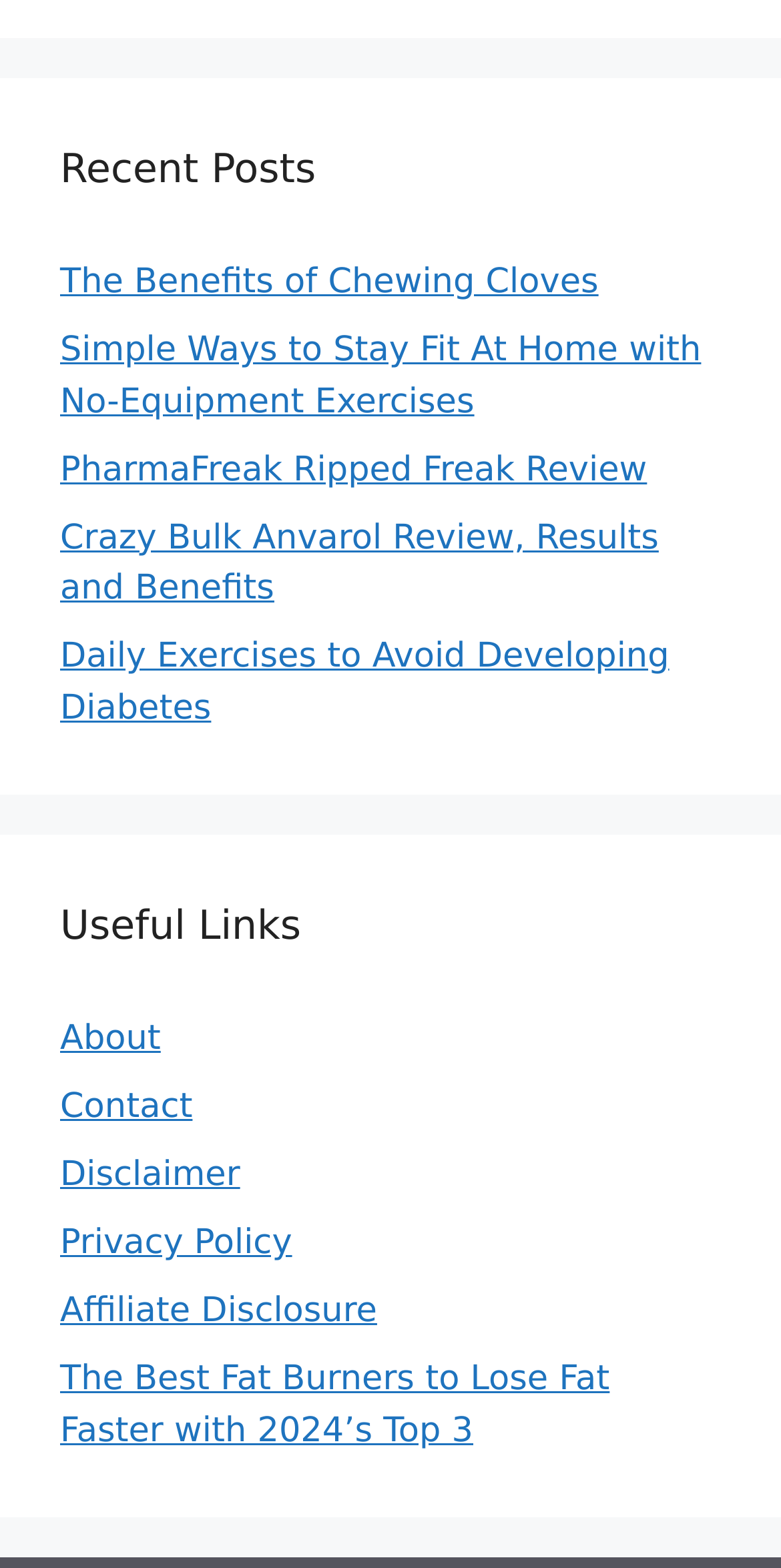How many links are under the 'Useful Links' section?
Utilize the image to construct a detailed and well-explained answer.

I found a heading element with the text 'Useful Links' and counted the number of link elements below it. There are 5 link elements, which are 'About', 'Contact', 'Disclaimer', 'Privacy Policy', and 'Affiliate Disclosure'.